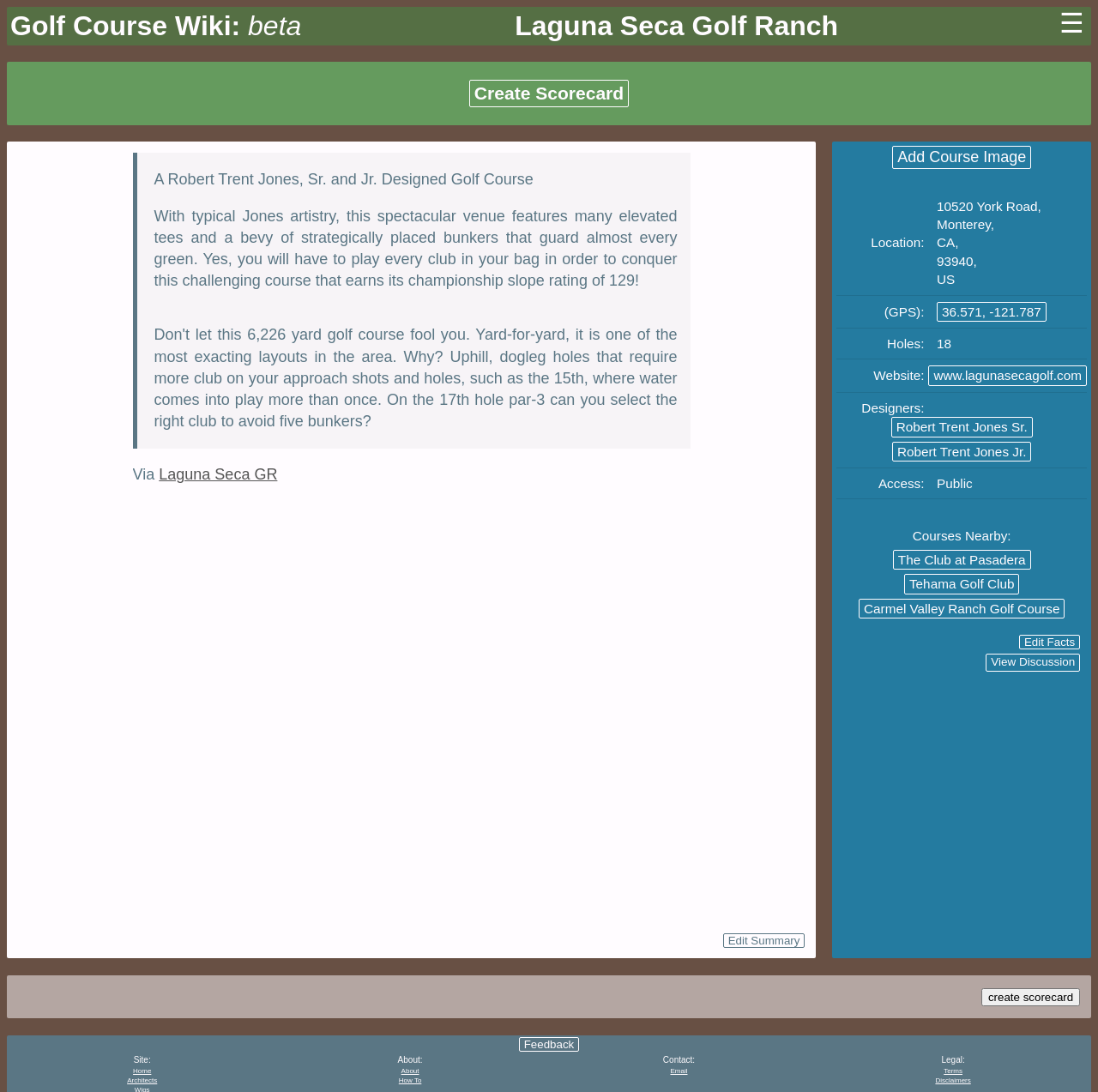Answer the question with a single word or phrase: 
Who designed the golf course?

Robert Trent Jones Sr. and Jr.